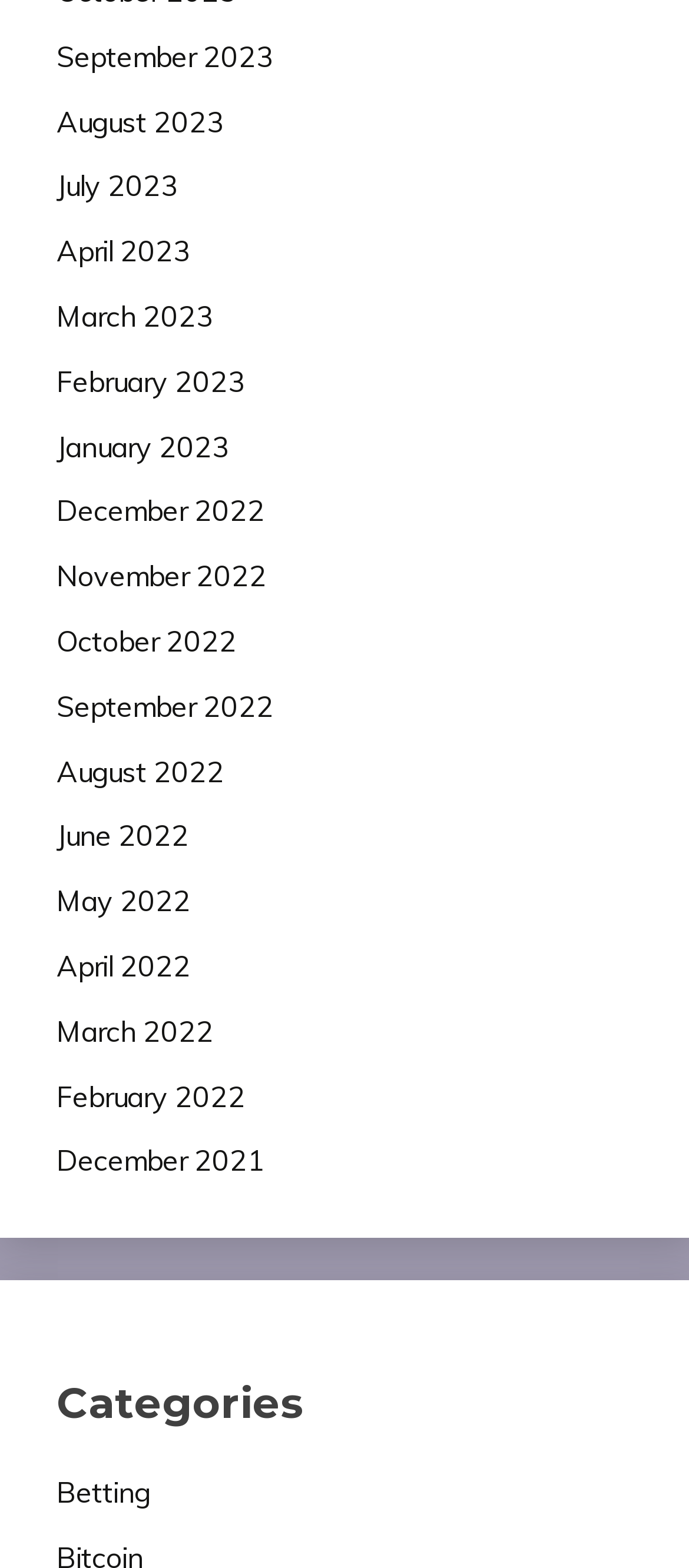What is the category listed below the months?
Based on the visual details in the image, please answer the question thoroughly.

After the list of months, I see a heading that says 'Categories', and below that, there is a link that says 'Betting', which is the only category listed.